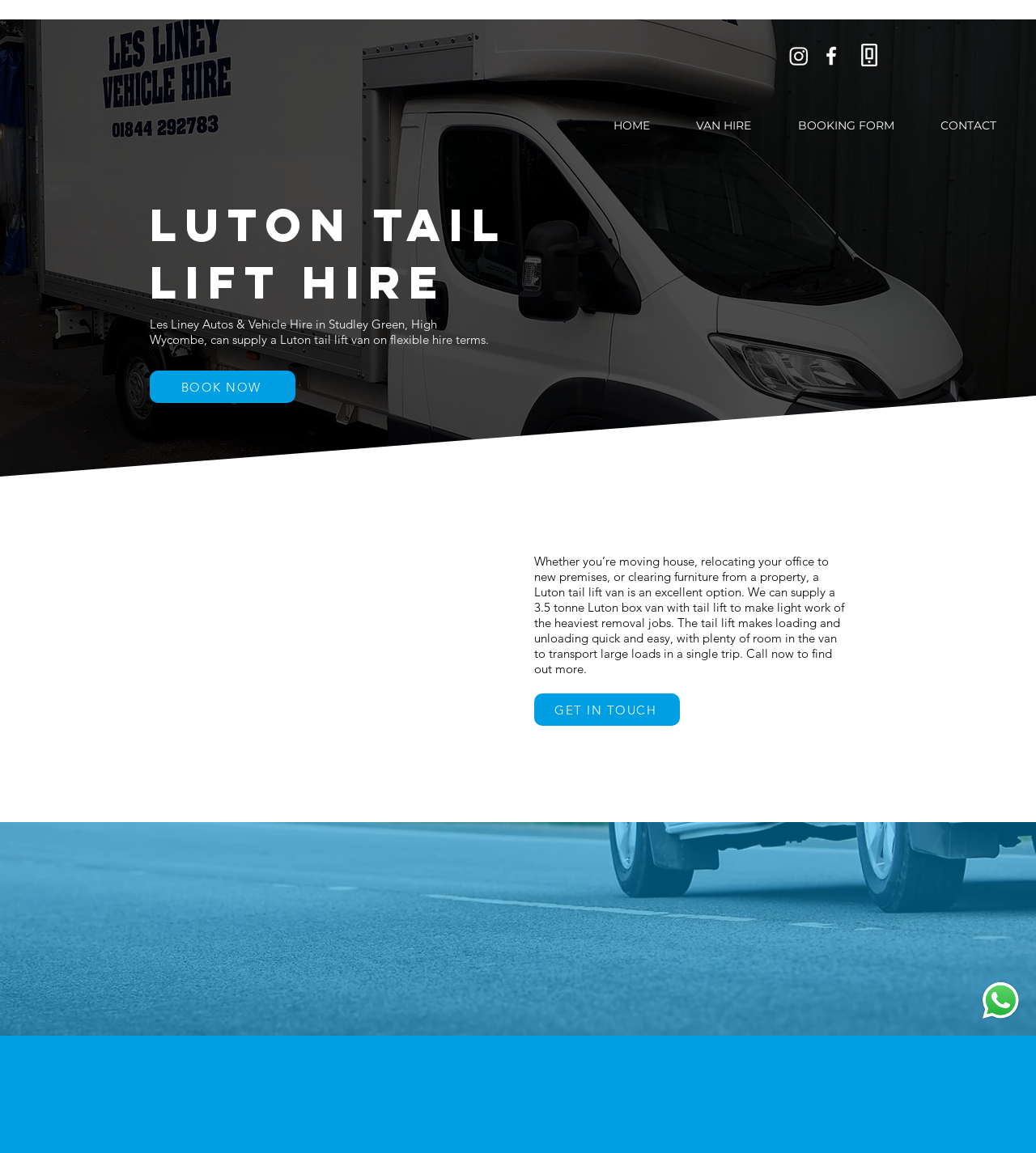Can you specify the bounding box coordinates for the region that should be clicked to fulfill this instruction: "Open Instagram".

[0.759, 0.038, 0.783, 0.059]